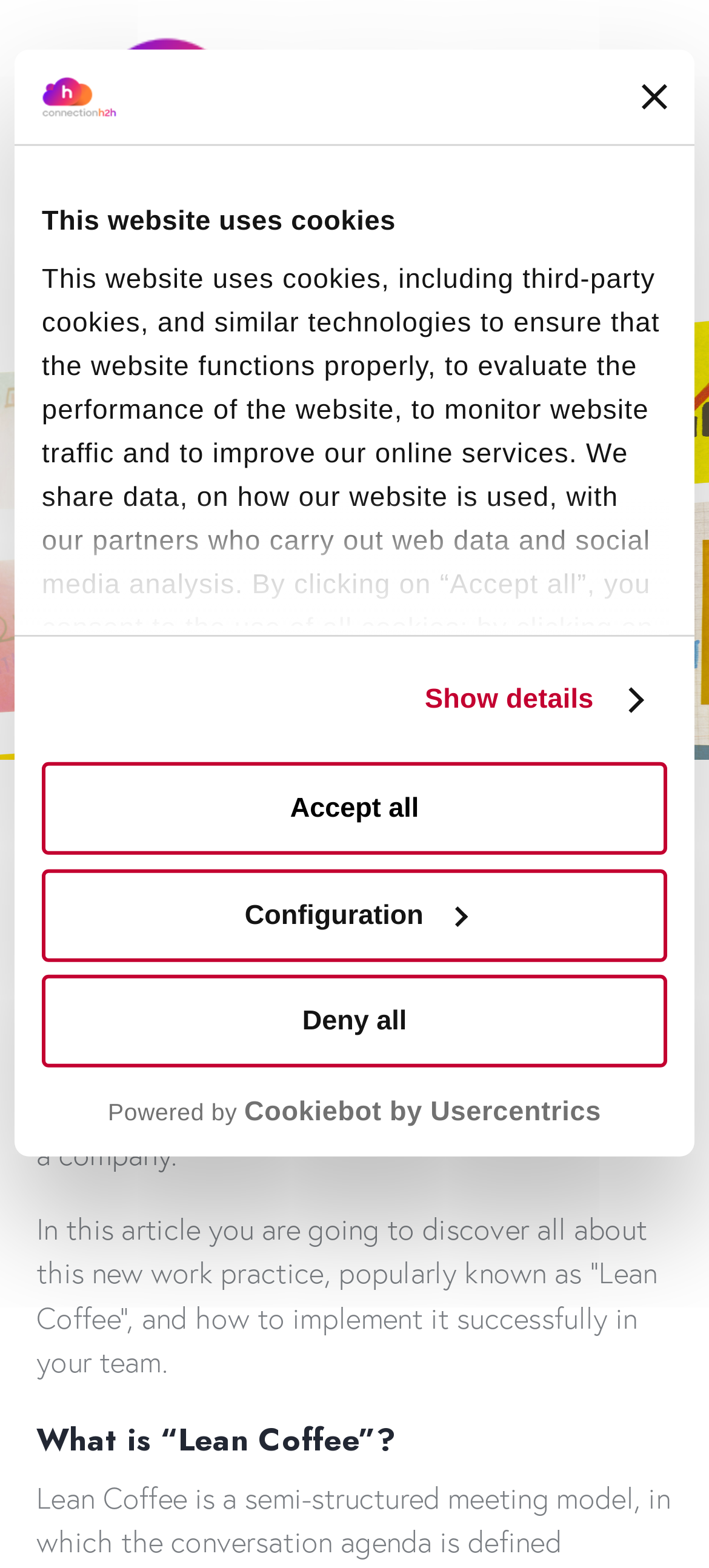Please examine the image and provide a detailed answer to the question: What is the author of the article?

I found the author's name by looking at the text next to the date '13 Marzo 2020', which is 'FILOMENA SANTORO'.